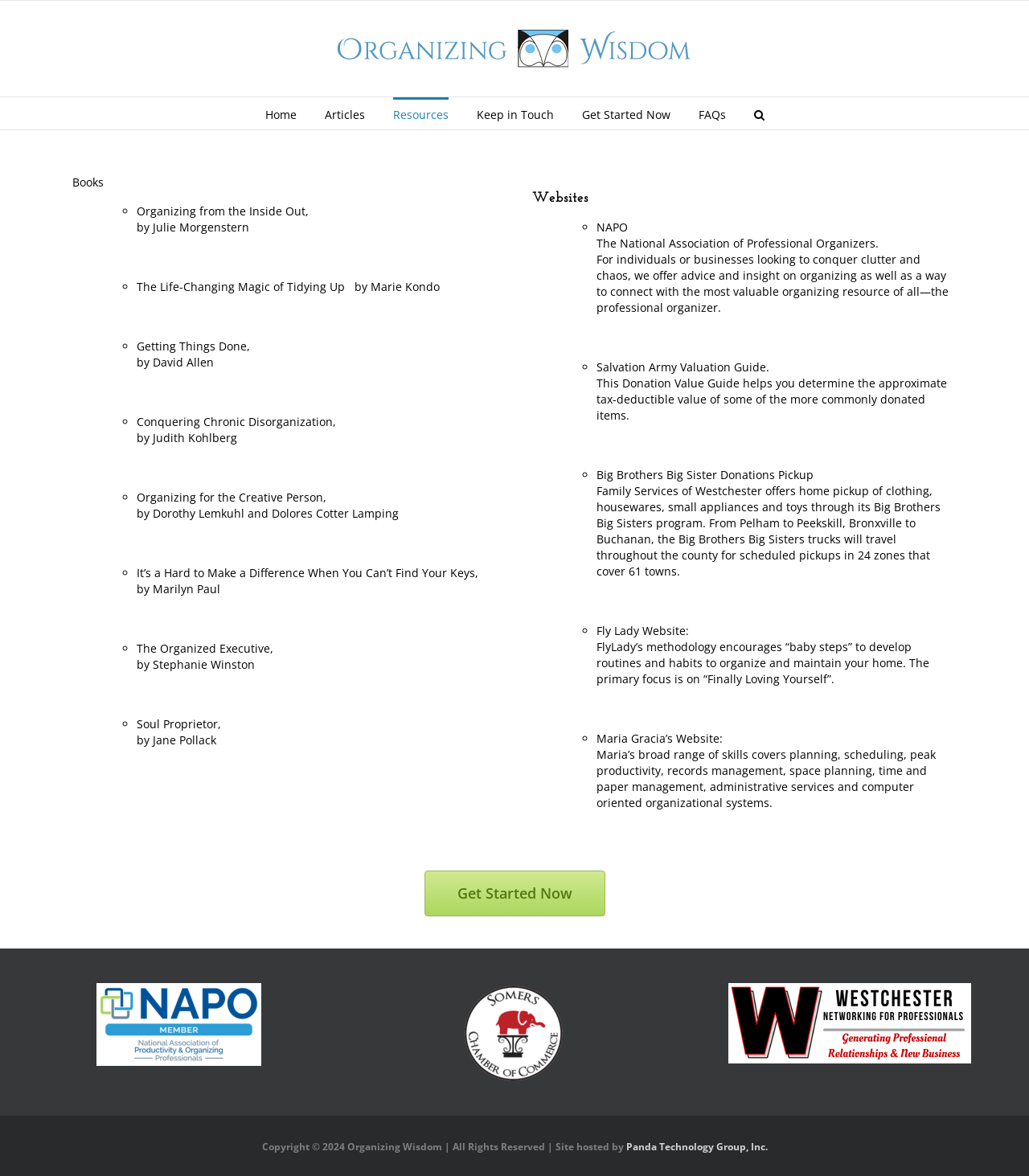Please locate the bounding box coordinates of the element's region that needs to be clicked to follow the instruction: "View the previous article about Birdman". The bounding box coordinates should be provided as four float numbers between 0 and 1, i.e., [left, top, right, bottom].

None